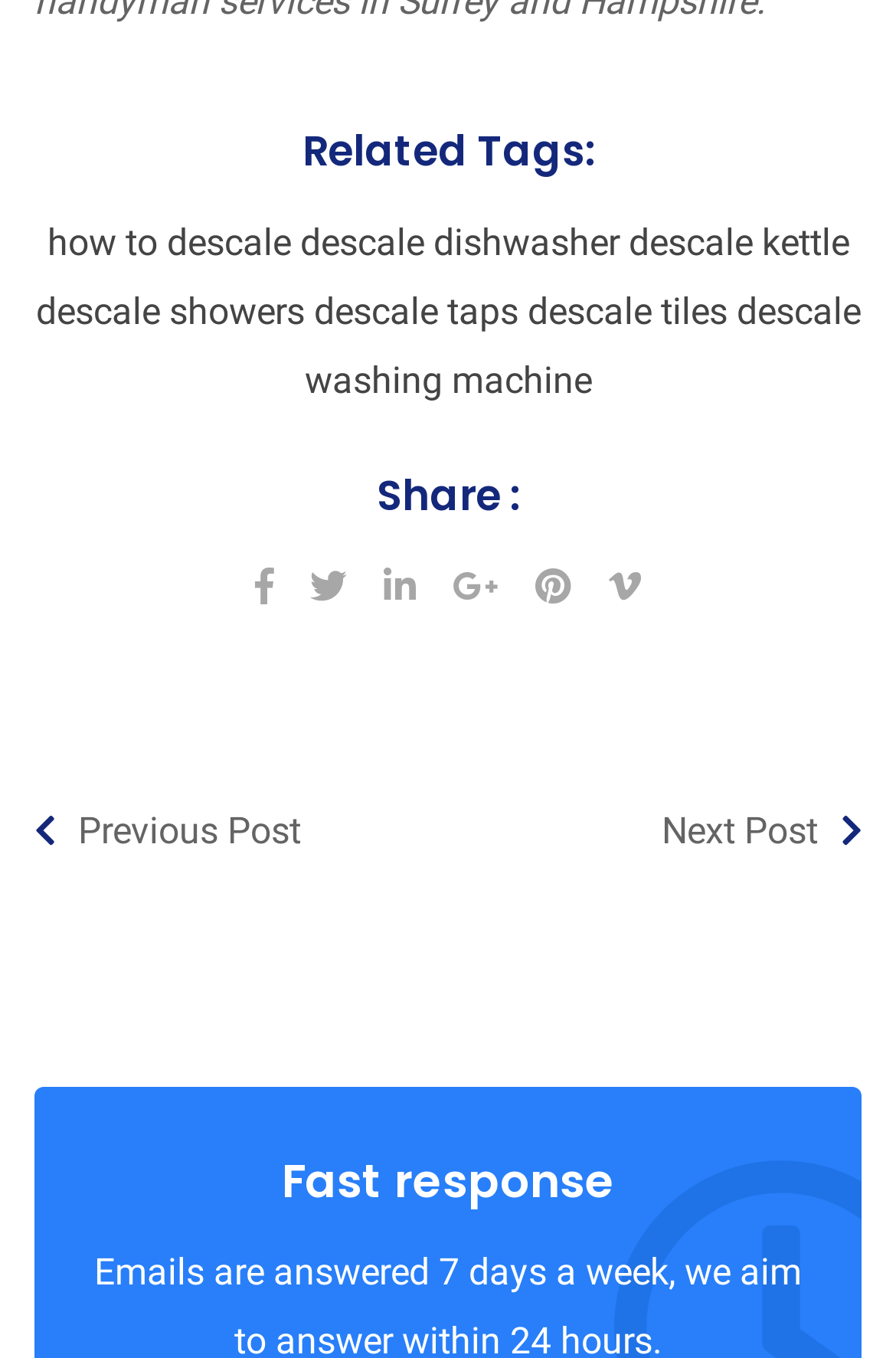Find the bounding box coordinates of the element you need to click on to perform this action: 'Click on 'descale dishwasher''. The coordinates should be represented by four float values between 0 and 1, in the format [left, top, right, bottom].

[0.335, 0.163, 0.691, 0.195]